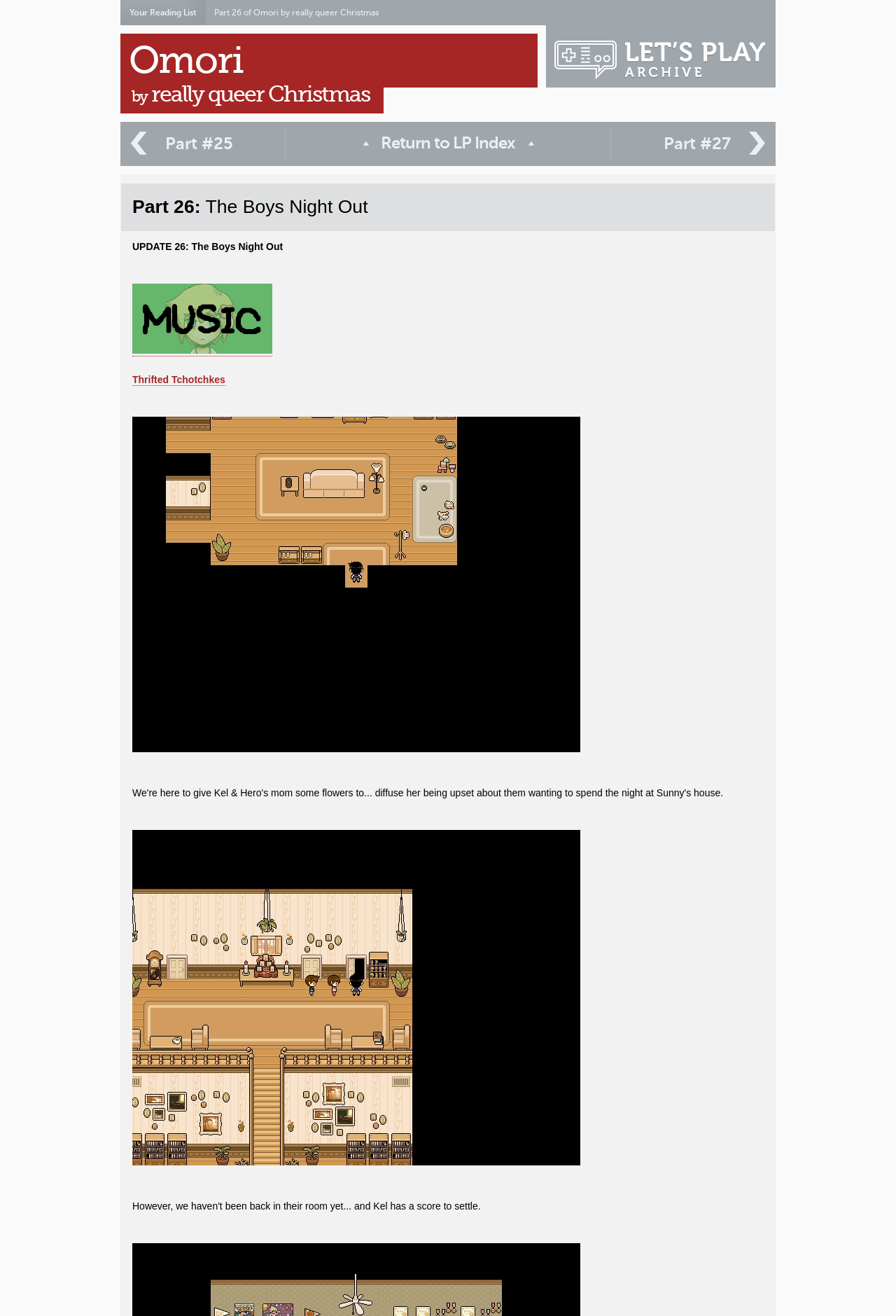Provide a brief response using a word or short phrase to this question:
What is the previous part number?

Part #25